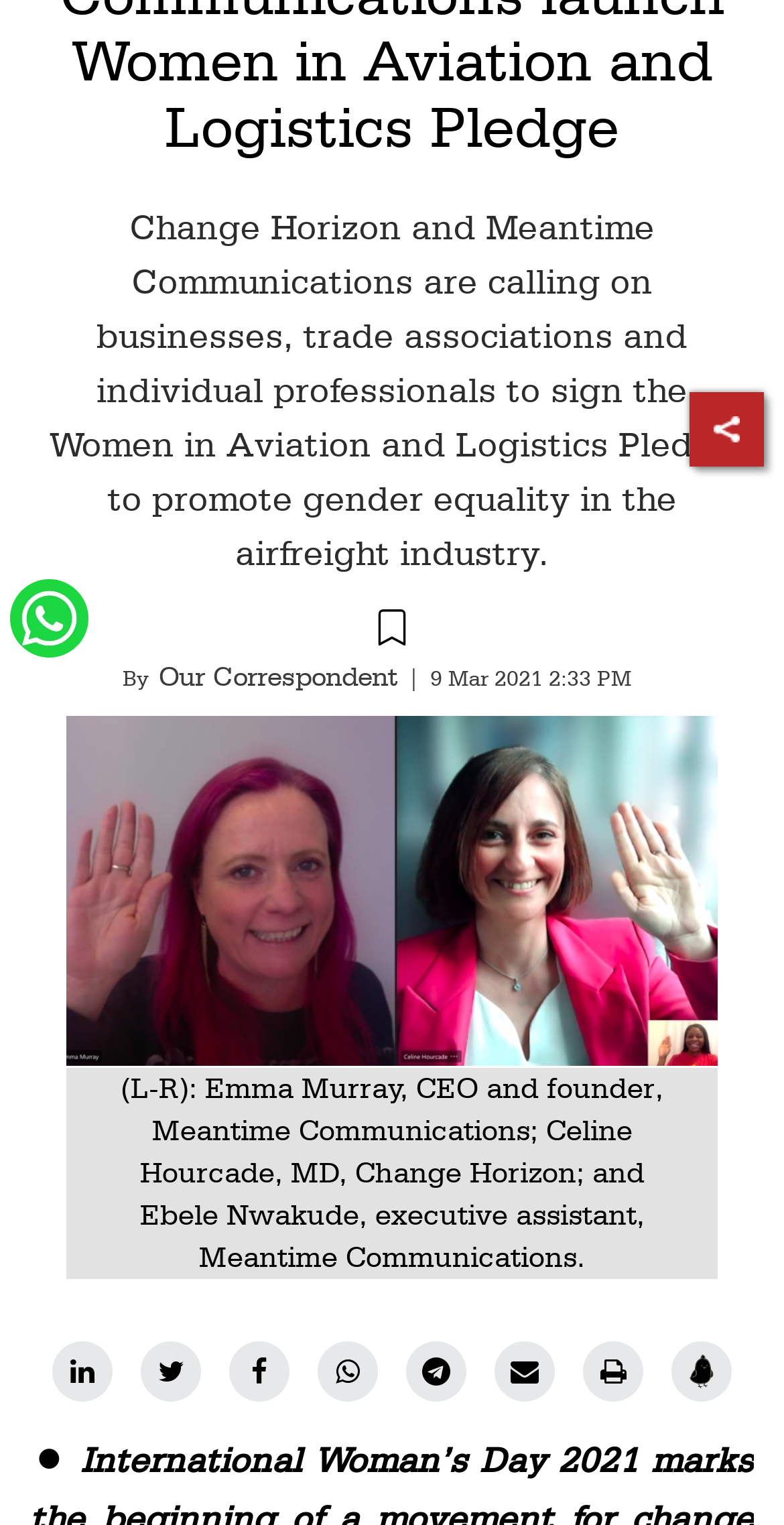Using the format (top-left x, top-left y, bottom-right x, bottom-right y), provide the bounding box coordinates for the described UI element. All values should be floating point numbers between 0 and 1: Cargo Drones

[0.051, 0.062, 0.164, 0.12]